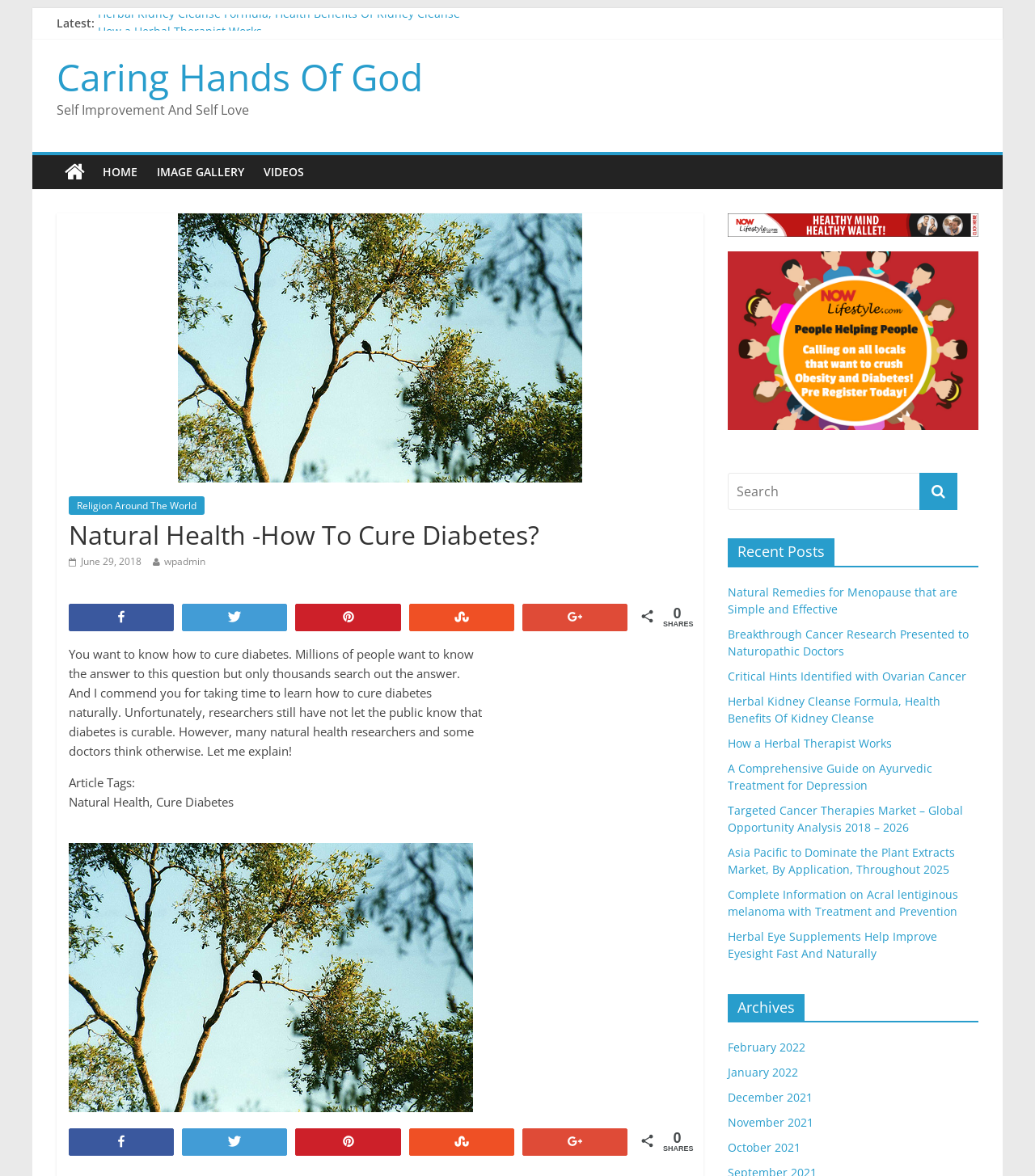Identify the bounding box for the UI element described as: "June 29, 2018". Ensure the coordinates are four float numbers between 0 and 1, formatted as [left, top, right, bottom].

[0.066, 0.471, 0.137, 0.483]